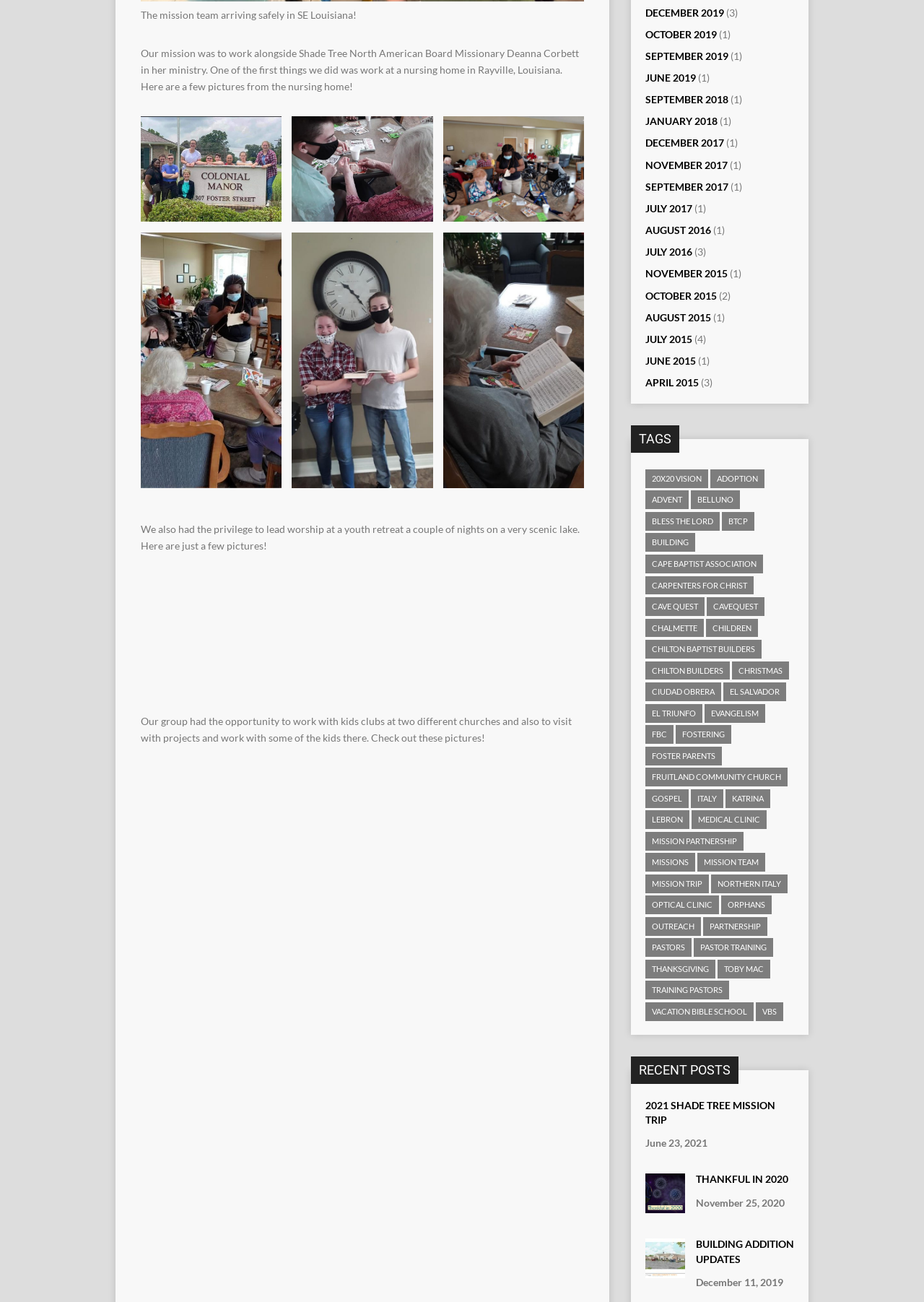Answer the following query with a single word or phrase:
How many links are there in the TAGS section?

17